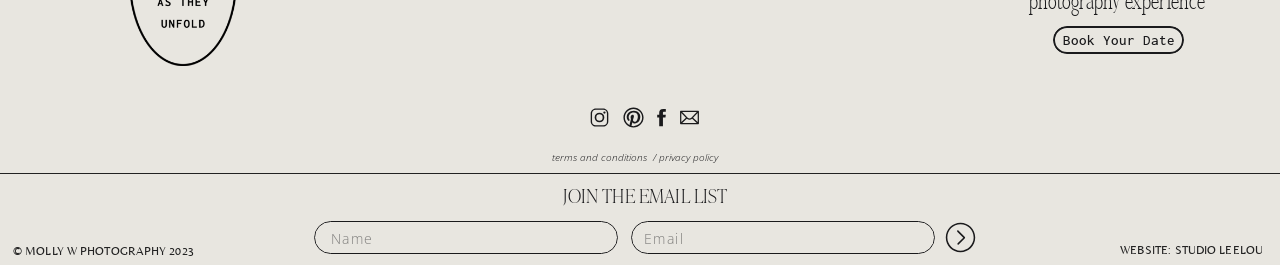Please identify the bounding box coordinates of the region to click in order to complete the task: "Click on the 'Book Your Date' button". The coordinates must be four float numbers between 0 and 1, specified as [left, top, right, bottom].

[0.827, 0.094, 0.921, 0.17]